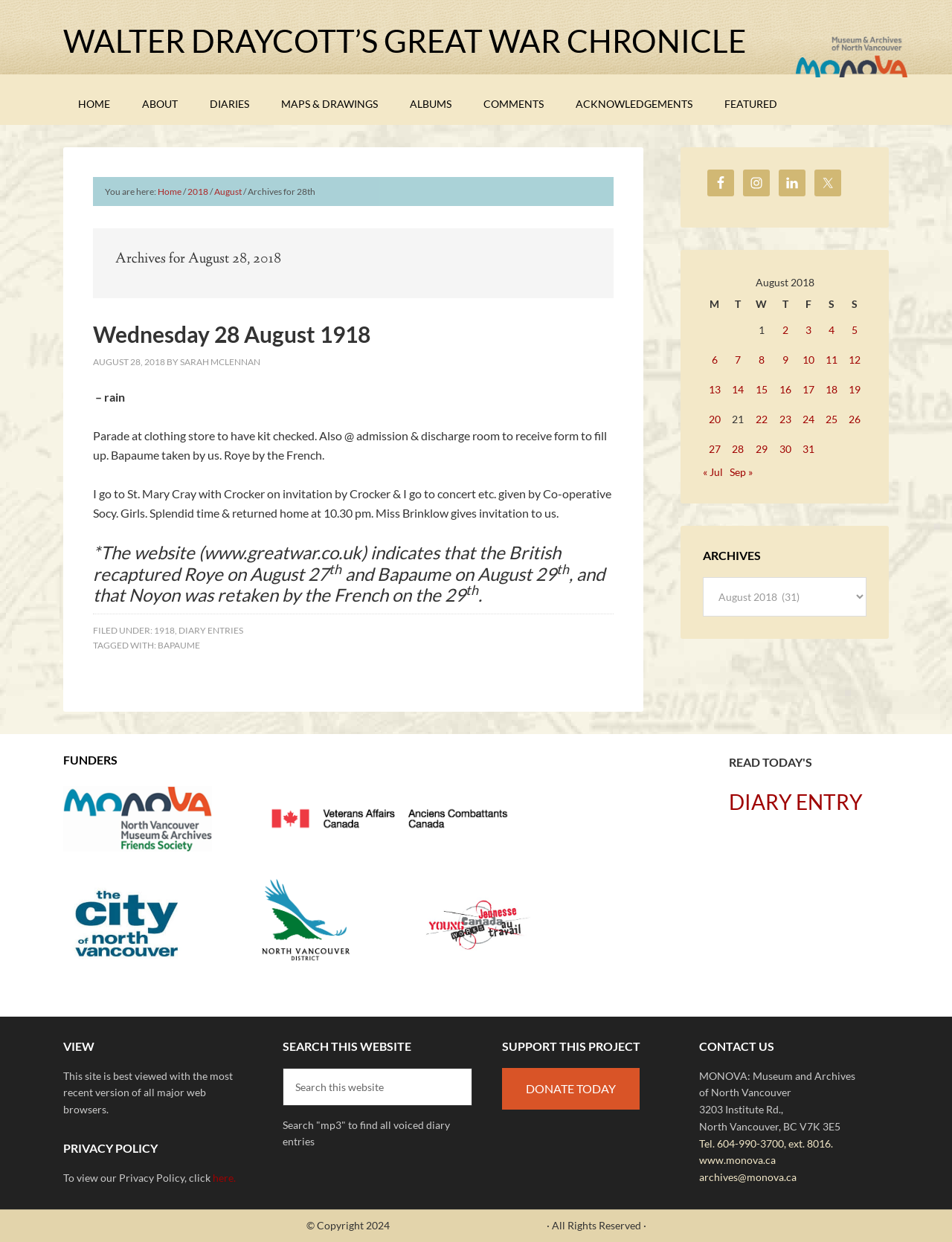Identify the coordinates of the bounding box for the element that must be clicked to accomplish the instruction: "Click on the 'HOME' link".

[0.066, 0.066, 0.131, 0.101]